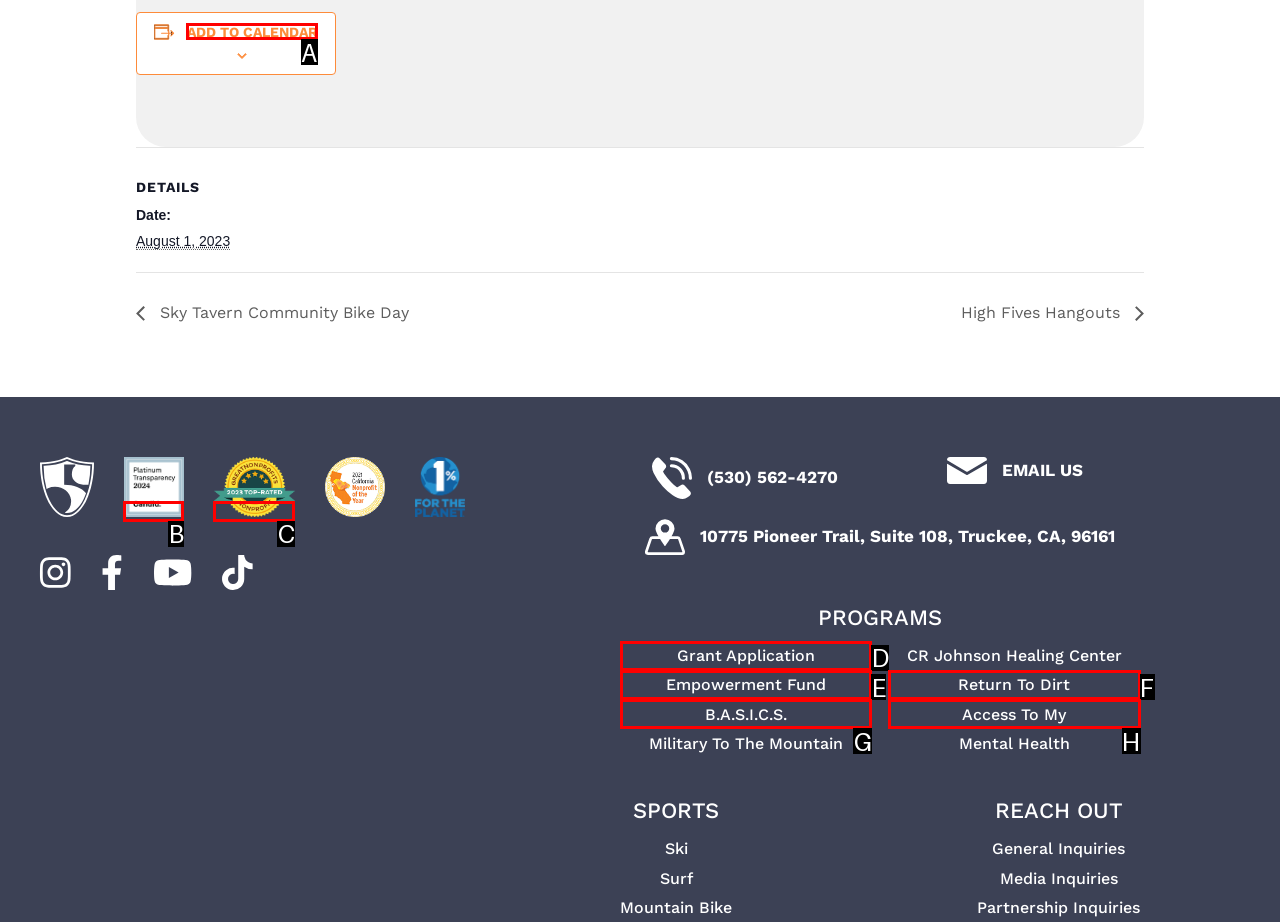Identify the correct choice to execute this task: Click the 'ADD TO CALENDAR' button
Respond with the letter corresponding to the right option from the available choices.

A